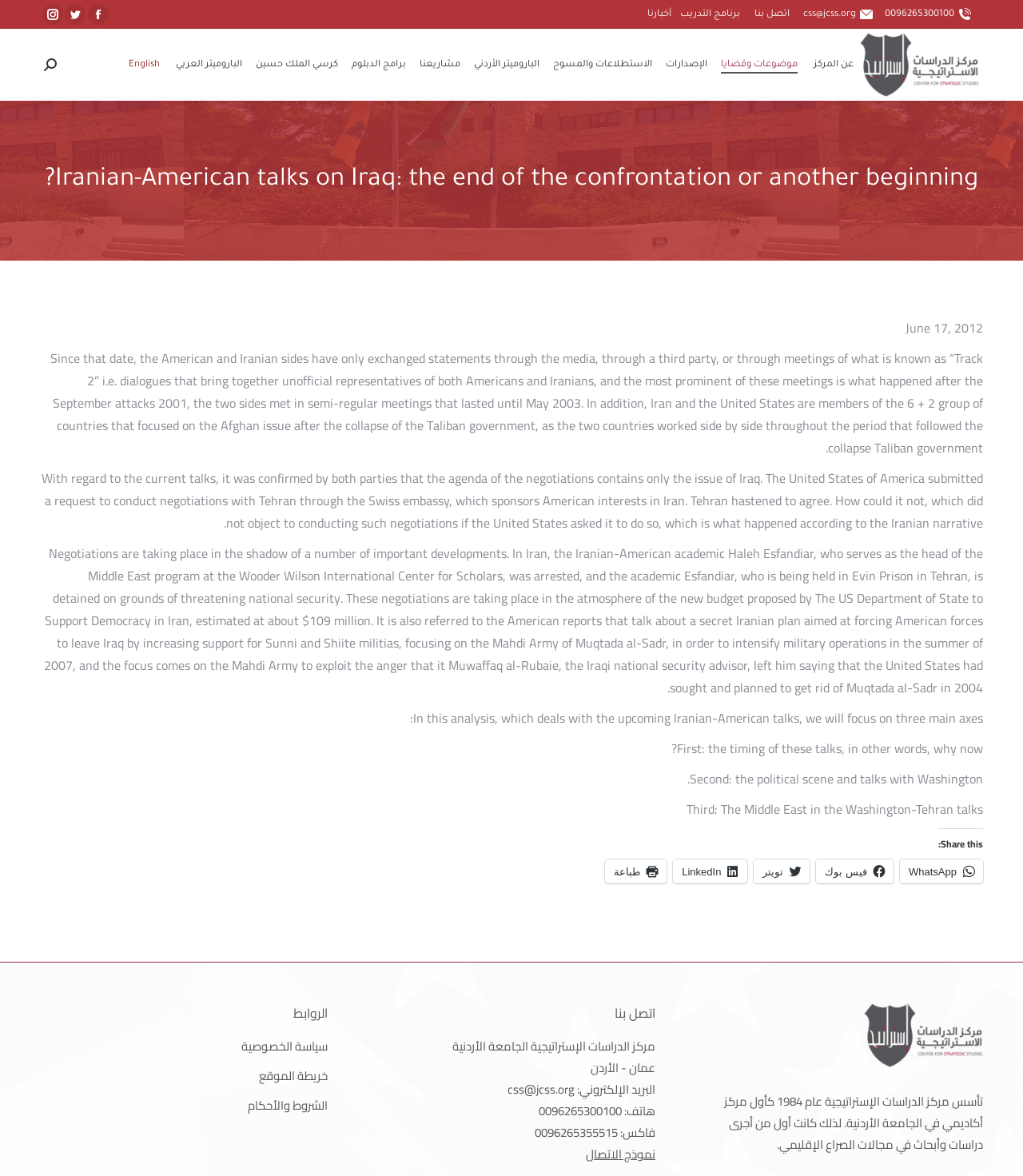What is the topic of the current talks between Iran and the US?
Answer the question with a detailed and thorough explanation.

I read the text on the webpage and found that the current talks between Iran and the US are focused on the issue of Iraq.